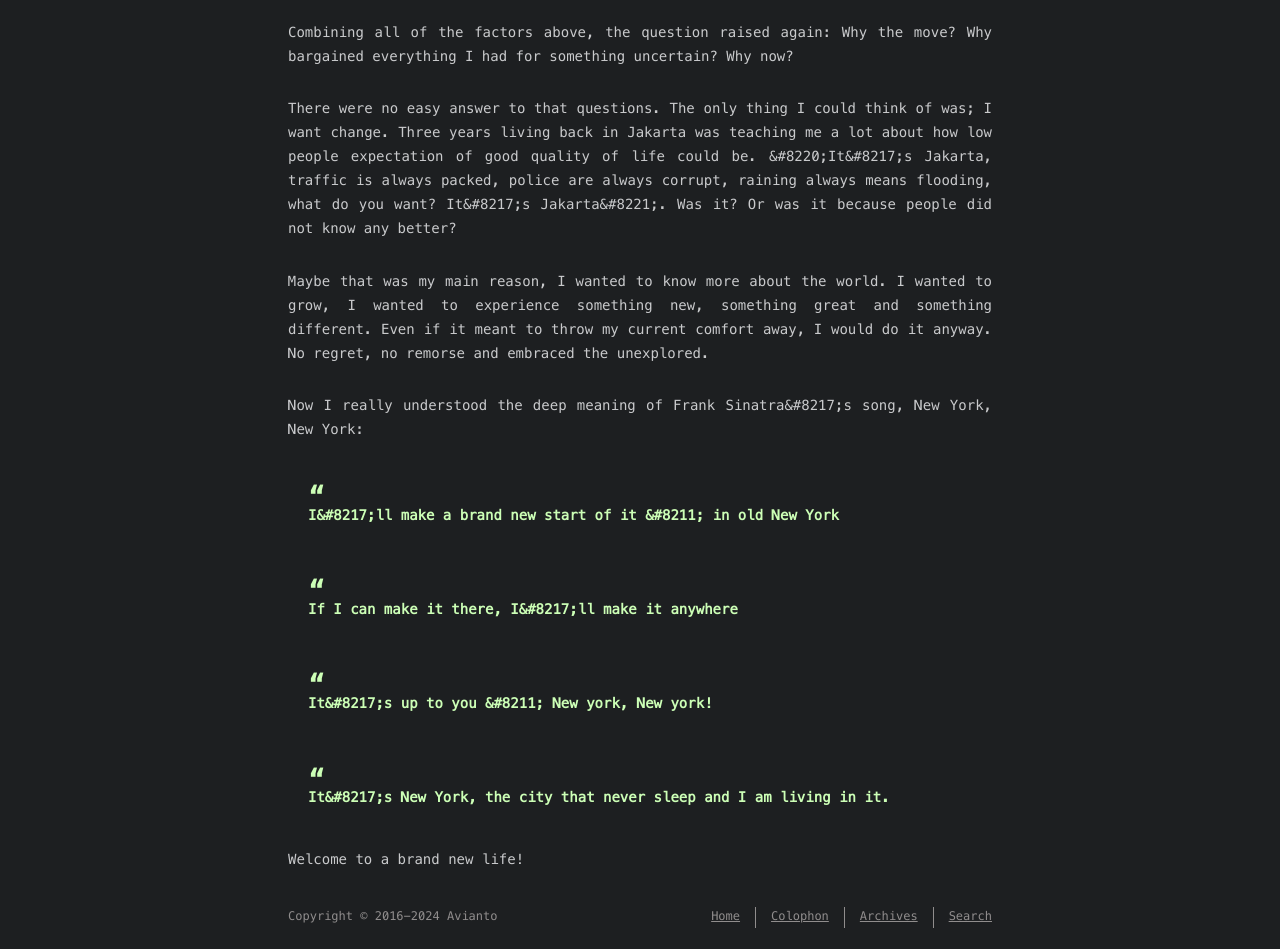Respond with a single word or phrase for the following question: 
What is the copyright year range?

2016-2024